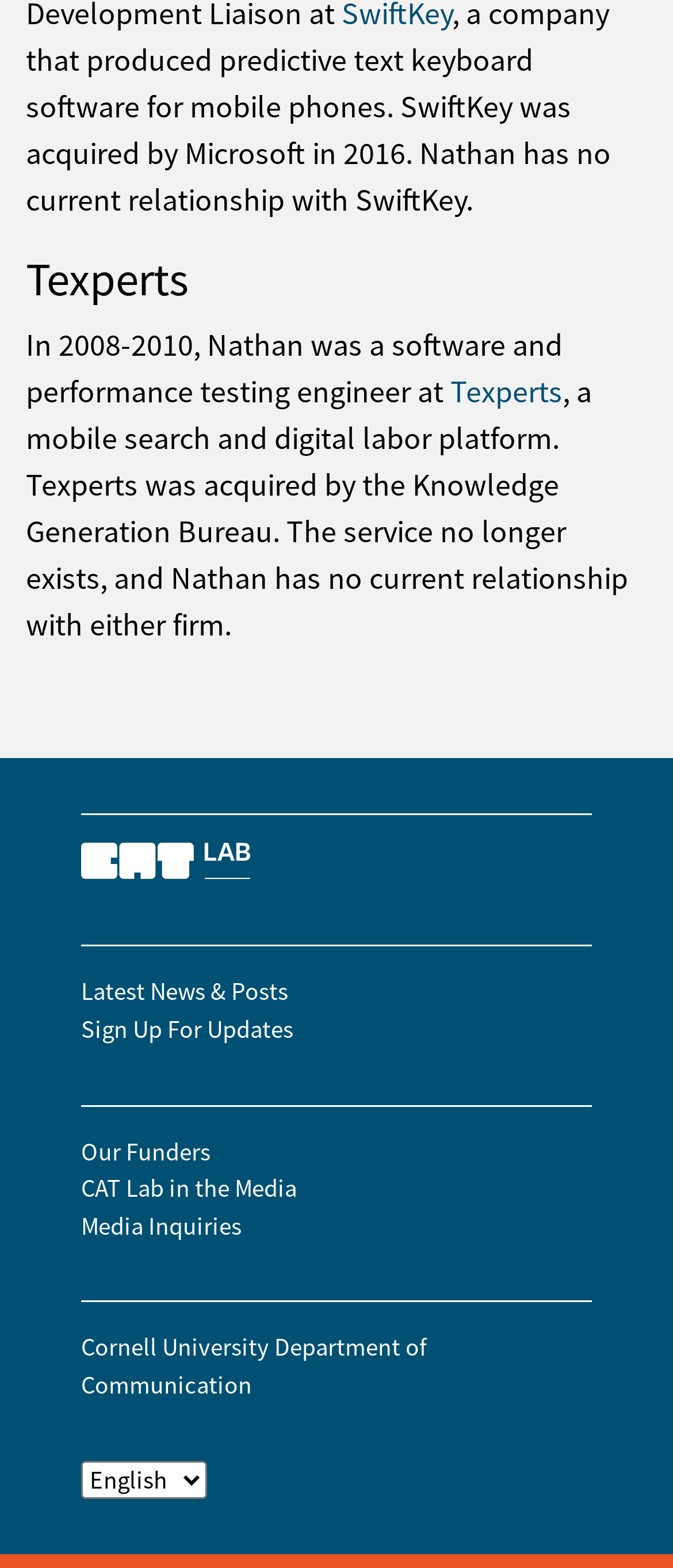Identify the bounding box coordinates of the area that should be clicked in order to complete the given instruction: "Visit the Cornell University Department of Communication". The bounding box coordinates should be four float numbers between 0 and 1, i.e., [left, top, right, bottom].

[0.121, 0.85, 0.633, 0.893]